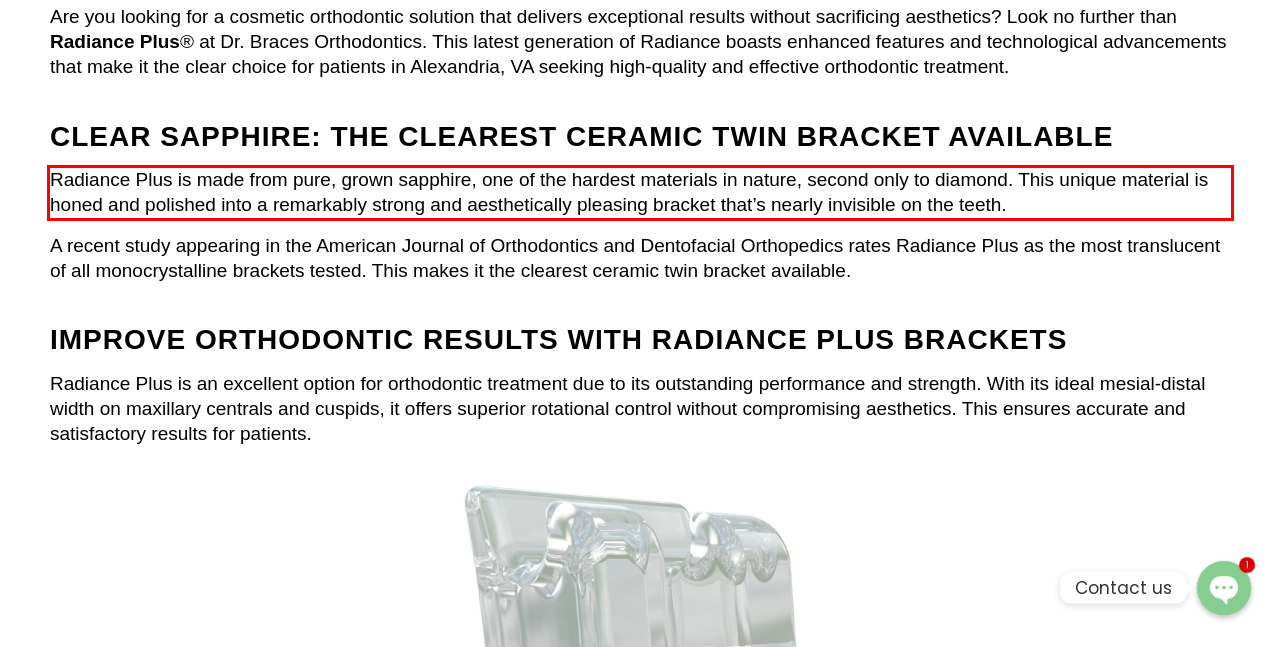From the provided screenshot, extract the text content that is enclosed within the red bounding box.

Radiance Plus is made from pure, grown sapphire, one of the hardest materials in nature, second only to diamond. This unique material is honed and polished into a remarkably strong and aesthetically pleasing bracket that’s nearly invisible on the teeth.